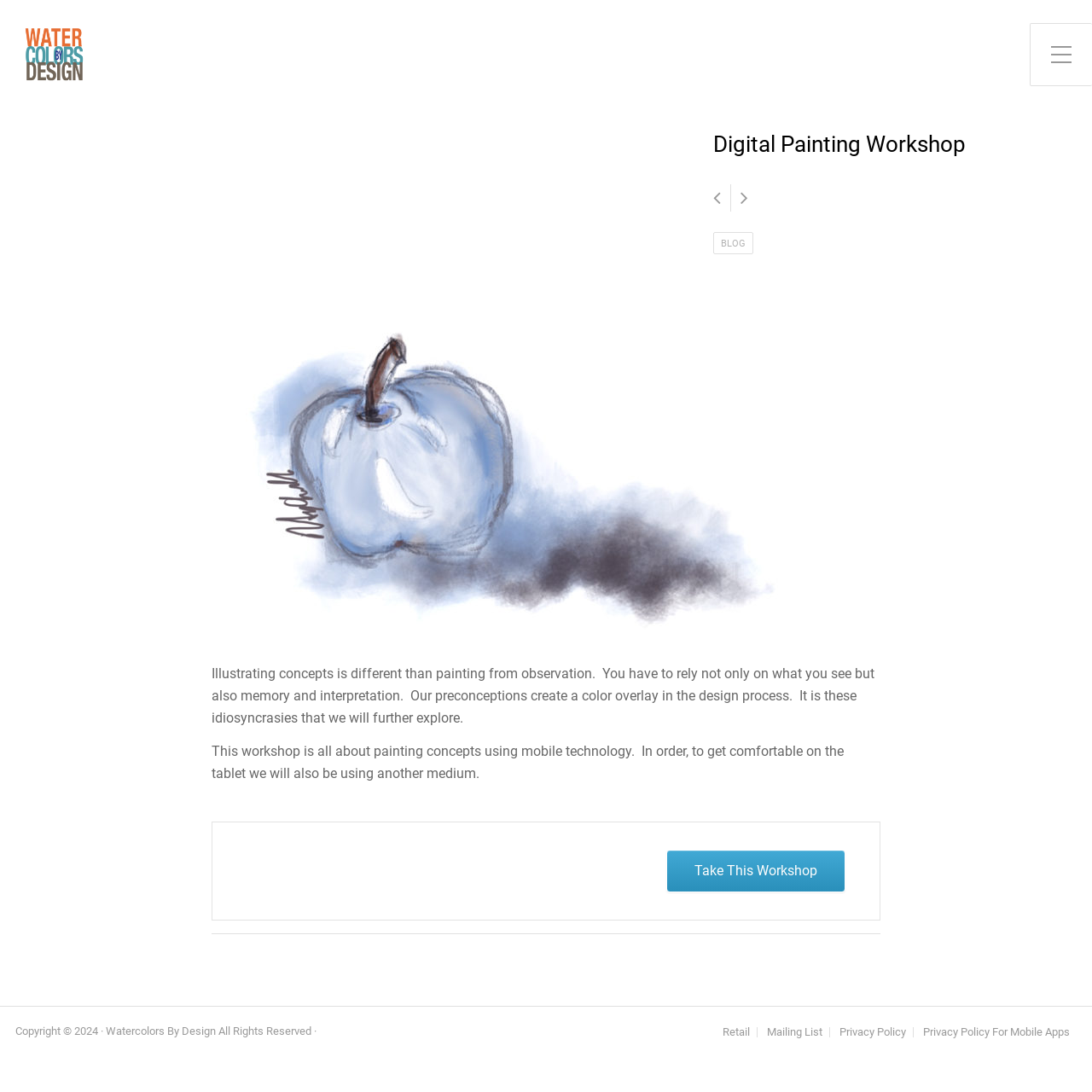What is the purpose of the workshop?
Give a thorough and detailed response to the question.

The purpose of the workshop can be understood from the text that says 'It is these idiosyncrasies that we will further explore' in the context of illustrating concepts and painting from observation.